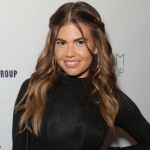What is the color of the woman's outfit?
Ensure your answer is thorough and detailed.

The caption states that the woman is wearing a 'form-fitting black outfit', implying that the color of her clothing is black.